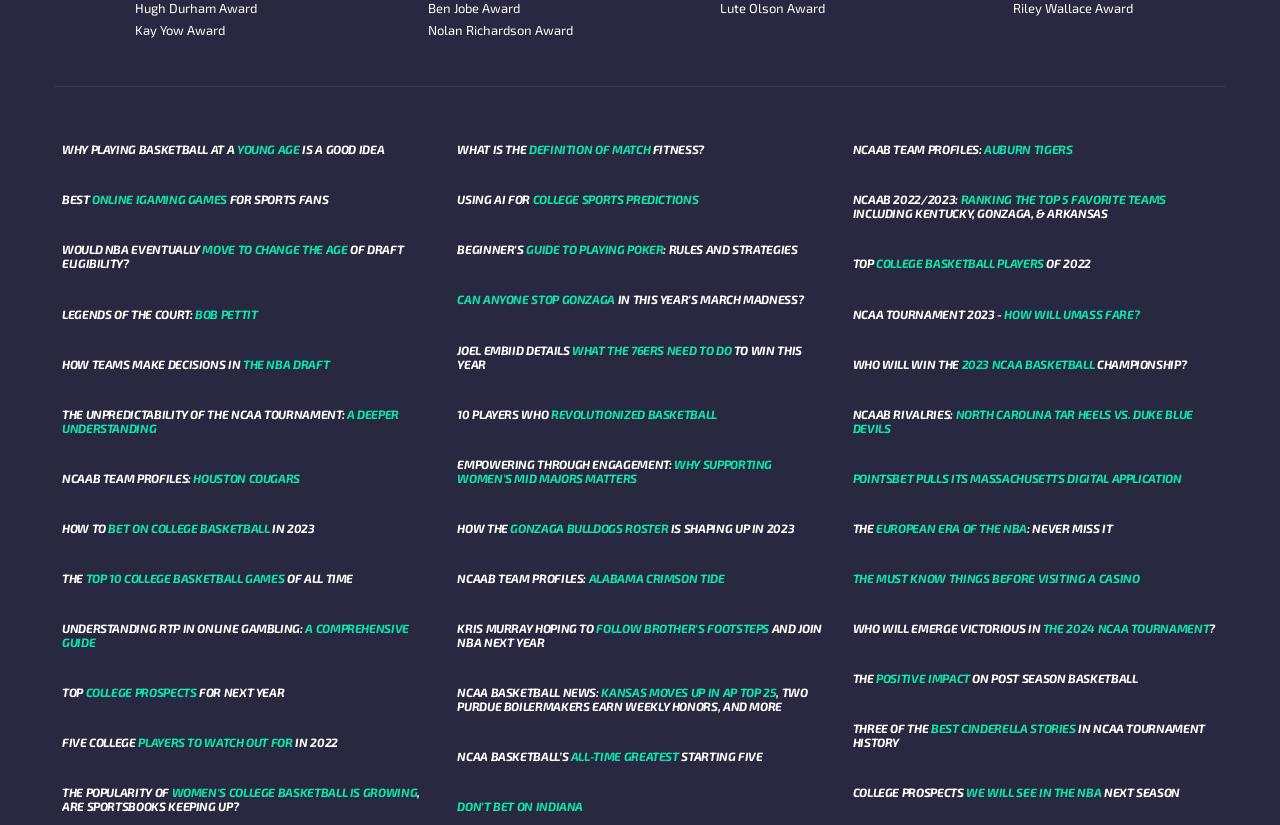Are there any specific teams or players featured on the webpage?
Answer the question with a single word or phrase, referring to the image.

Yes